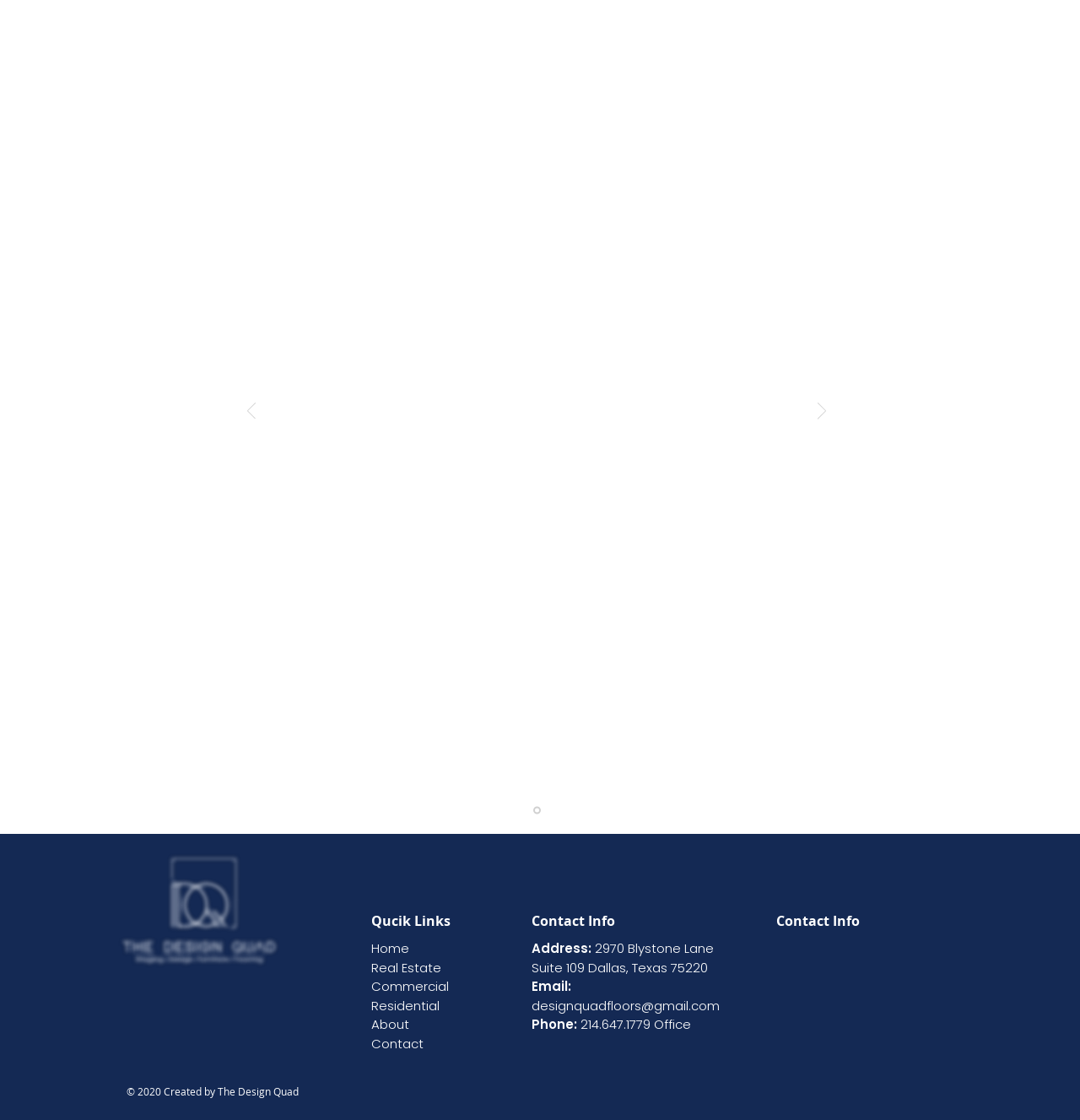Provide a brief response using a word or short phrase to this question:
What is the rating of Ivan's service?

5.0